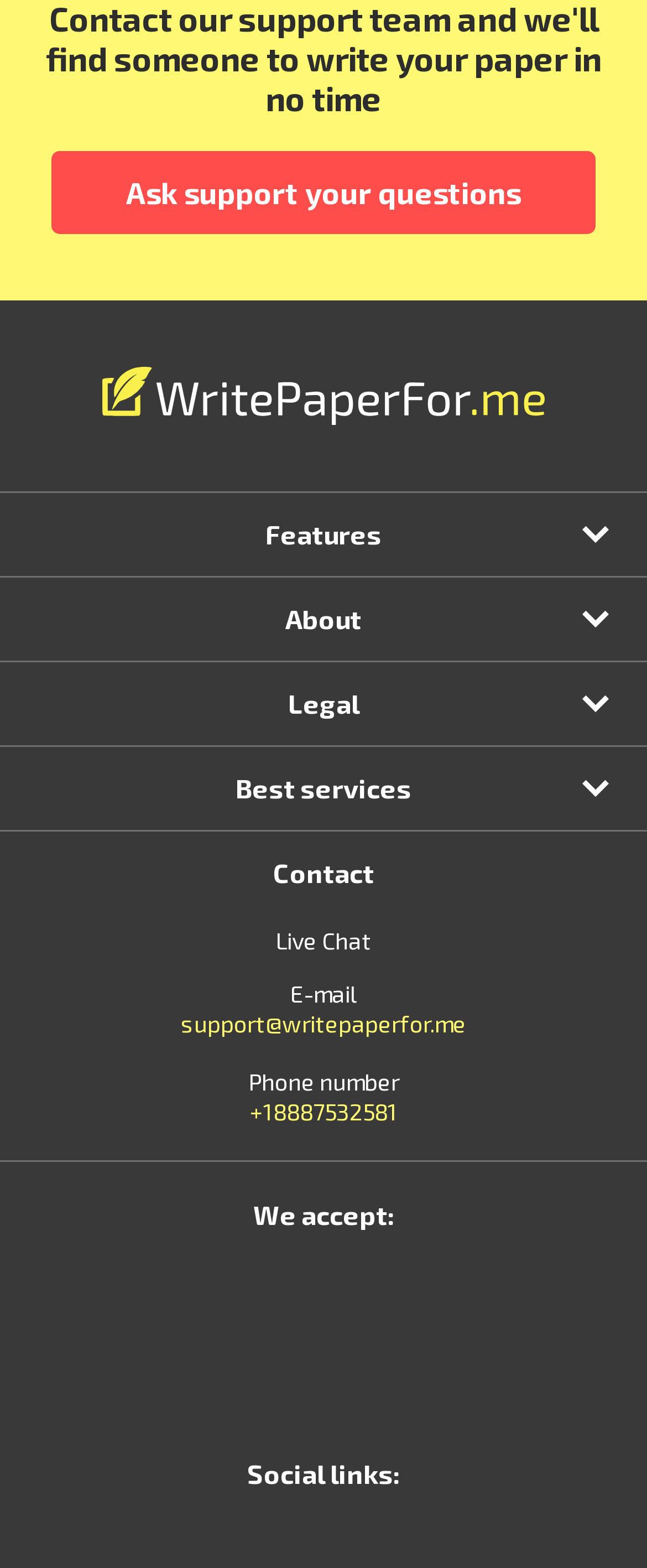Could you find the bounding box coordinates of the clickable area to complete this instruction: "Click on 'Pay For Essay'"?

[0.387, 0.53, 0.613, 0.563]